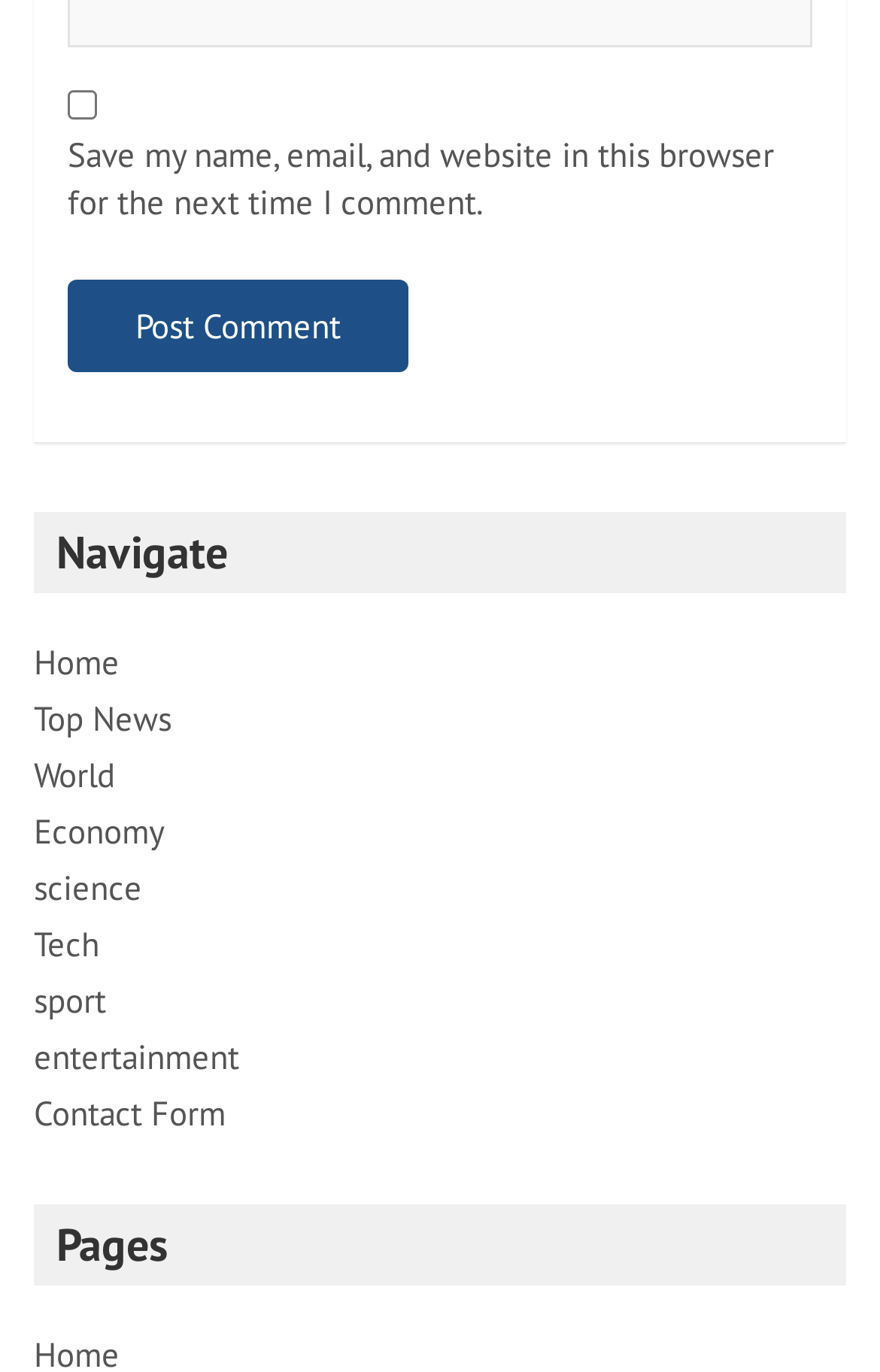Provide the bounding box coordinates of the UI element this sentence describes: "name="submit" value="Post Comment"".

[0.077, 0.203, 0.464, 0.271]